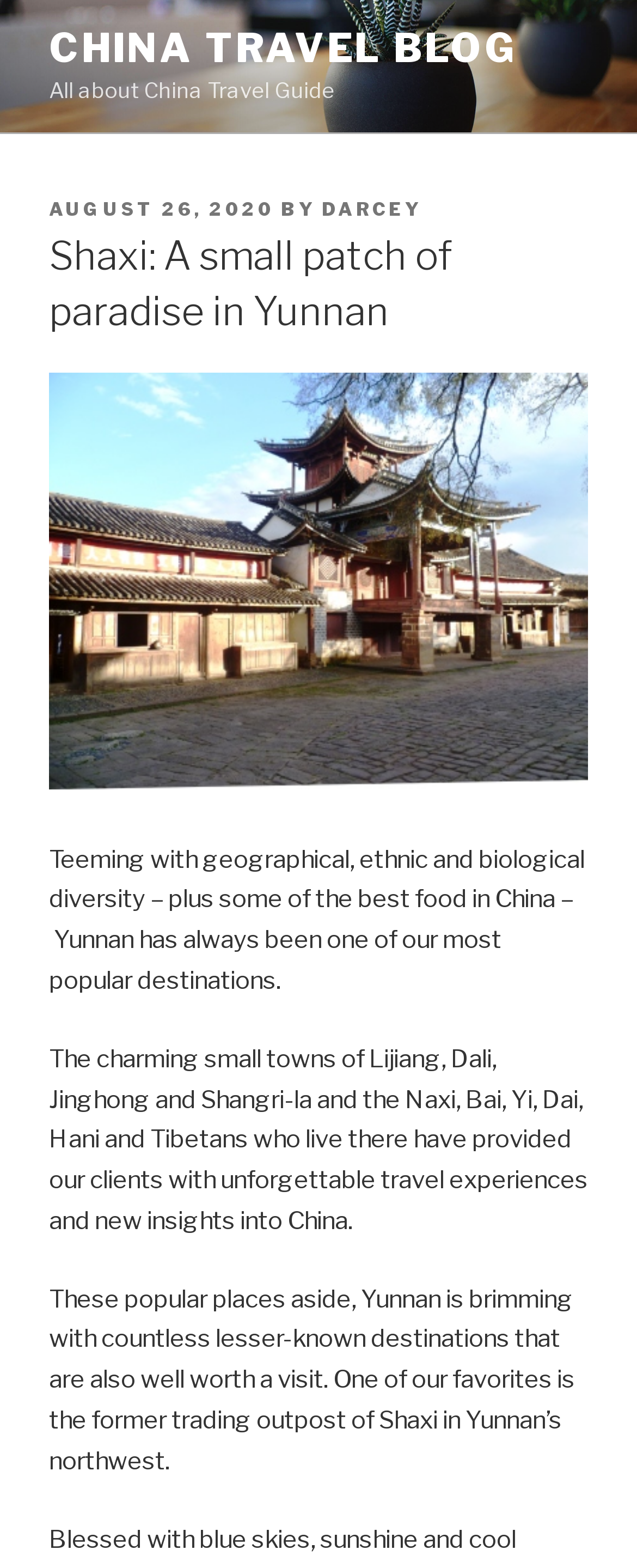Respond to the following question with a brief word or phrase:
What is the name of the small town being described?

Shaxi